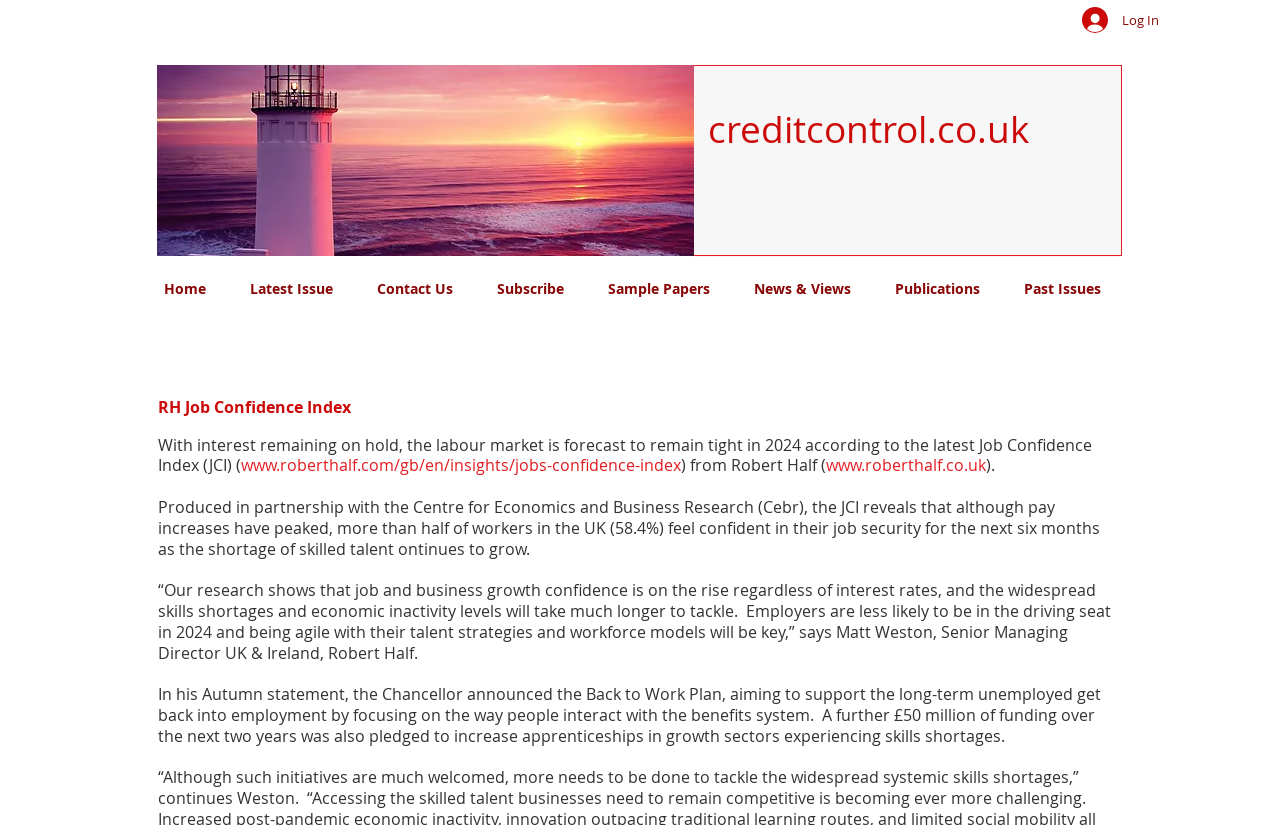Please determine the bounding box of the UI element that matches this description: Home. The coordinates should be given as (top-left x, top-left y, bottom-right x, bottom-right y), with all values between 0 and 1.

[0.111, 0.332, 0.178, 0.368]